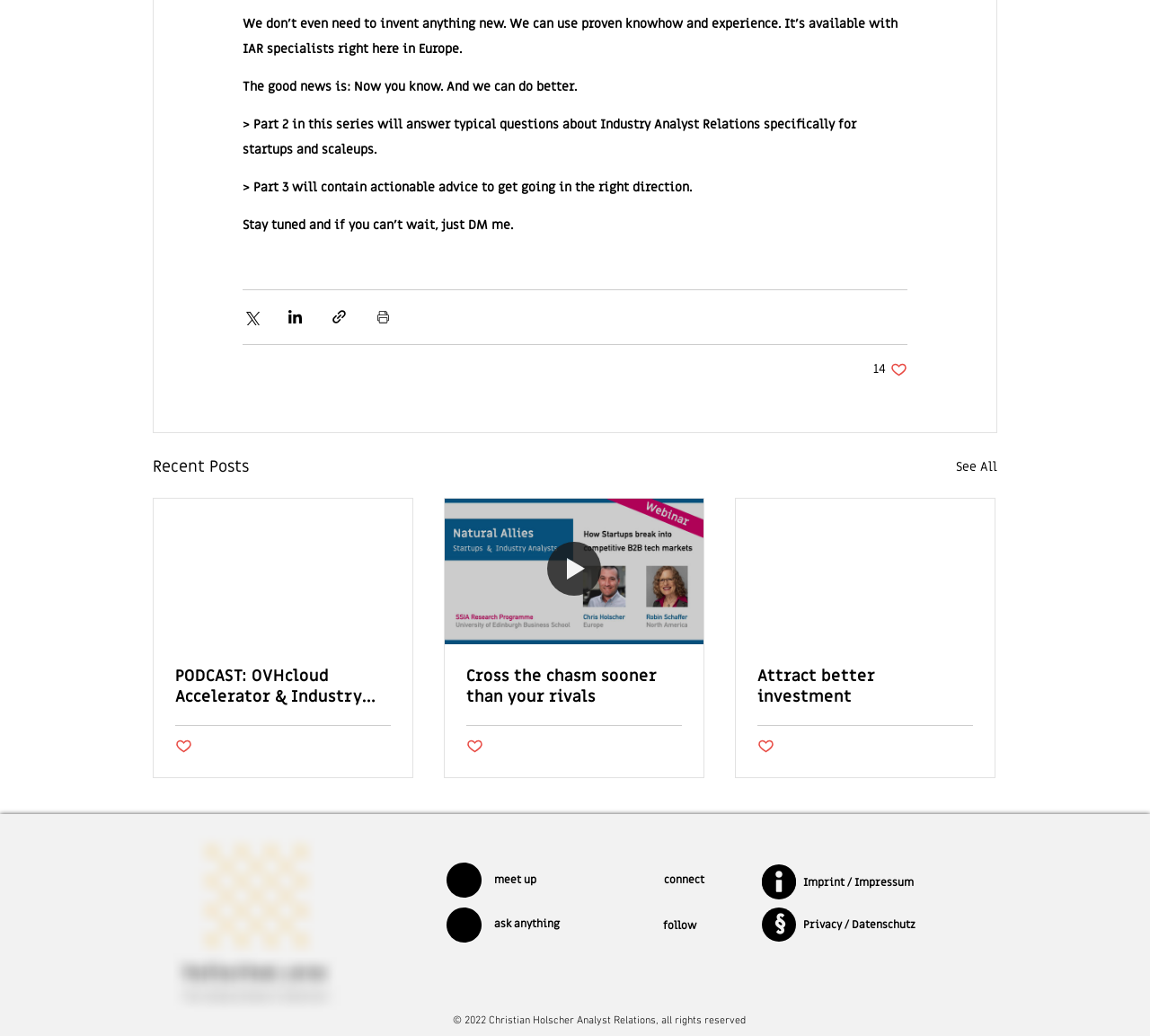Please answer the following question using a single word or phrase: 
What is the topic of the recent posts?

Industry Analyst Relations